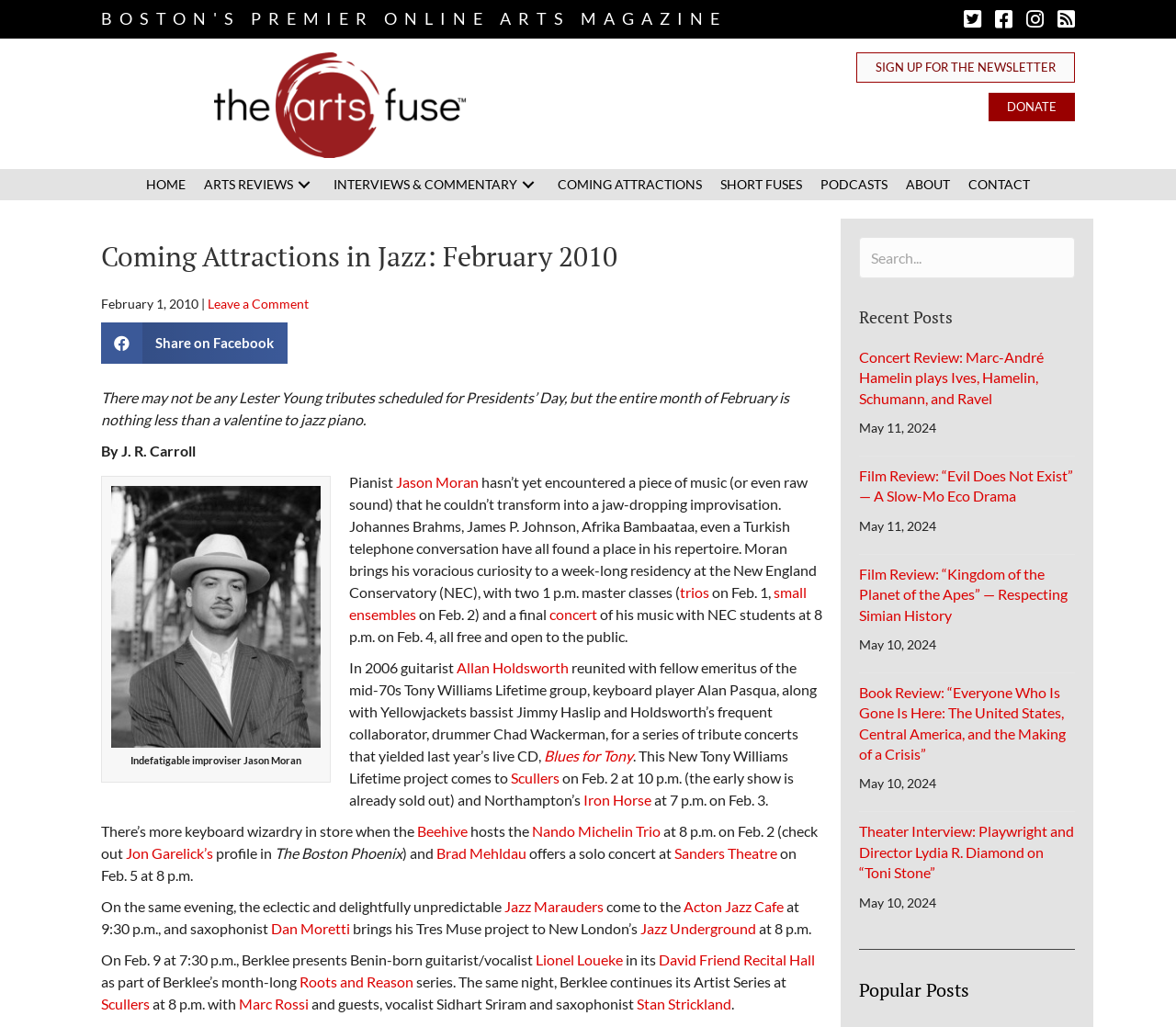Identify the bounding box coordinates for the UI element that matches this description: "Allan Holdsworth".

[0.388, 0.642, 0.484, 0.659]